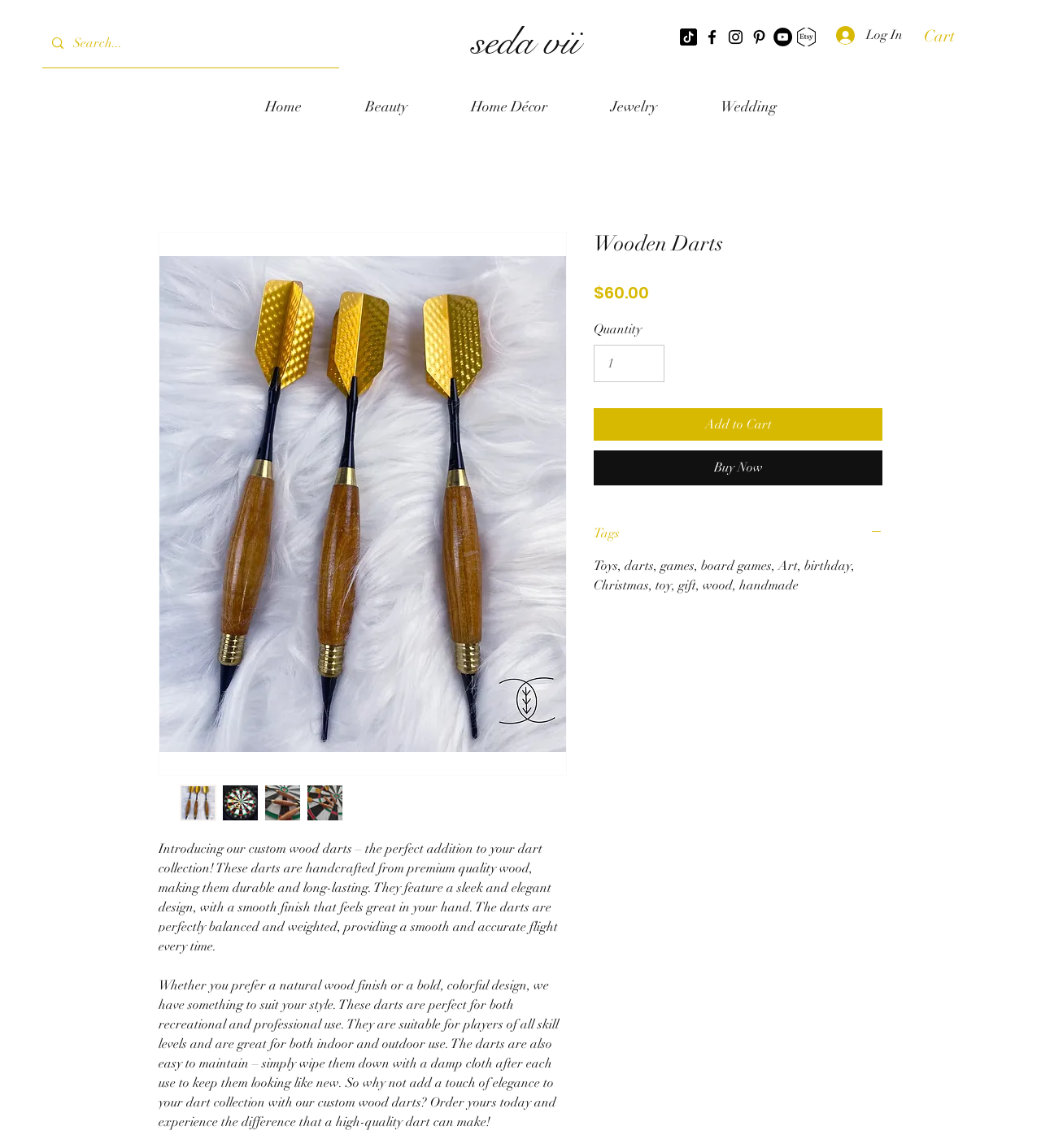Describe every aspect of the webpage in a detailed manner.

The webpage is about custom wood darts, showcasing their features and benefits. At the top, there is a search bar with a magnifying glass icon, accompanied by a "Search..." placeholder text. Below it, there is a navigation menu with links to "Home", "Beauty", "Home Décor", "Jewelry", and "Wedding".

On the left side, there is a social bar with links to various social media platforms, including TikTok, Facebook, Instagram, Pinterest, and YouTube, each represented by their respective logos.

The main content area features a large image of the wooden darts, with a heading "Wooden Darts" above it. Below the image, there is a detailed description of the product, highlighting its durability, elegant design, and suitability for both recreational and professional use.

To the right of the image, there is a section displaying the price of the darts, which is $60.00. Below the price, there is a quantity selector, allowing users to choose the number of darts they want to purchase. There are also two buttons, "Add to Cart" and "Buy Now", enabling users to add the product to their cart or make a direct purchase.

Further down, there is a "Tags" section, which is expanded by default, showing a list of relevant keywords, including "Toys", "darts", "games", "board games", "Art", "birthday", "Christmas", "toy", "gift", "wood", and "handmade".